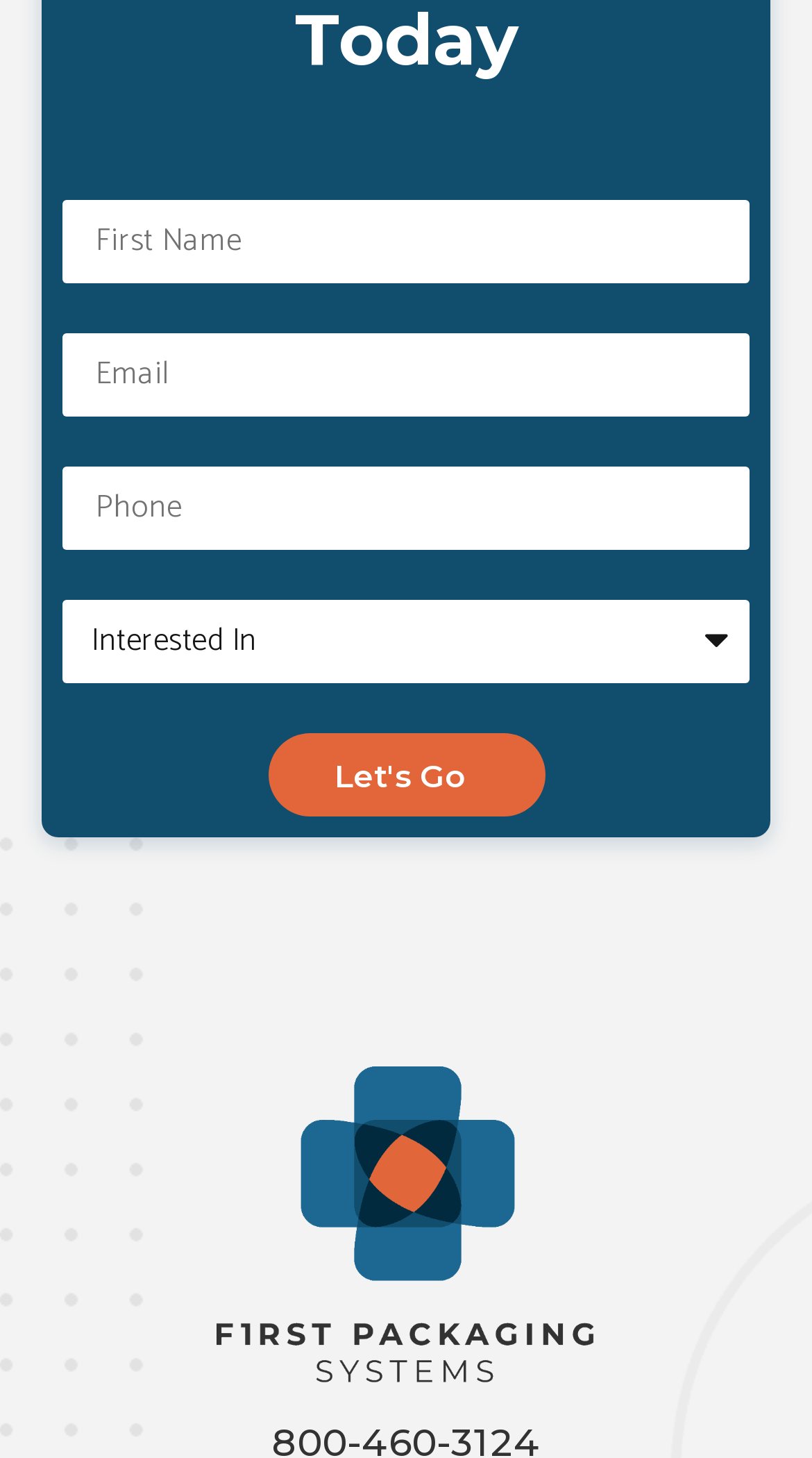Given the description "Let's Go", determine the bounding box of the corresponding UI element.

[0.329, 0.504, 0.671, 0.561]